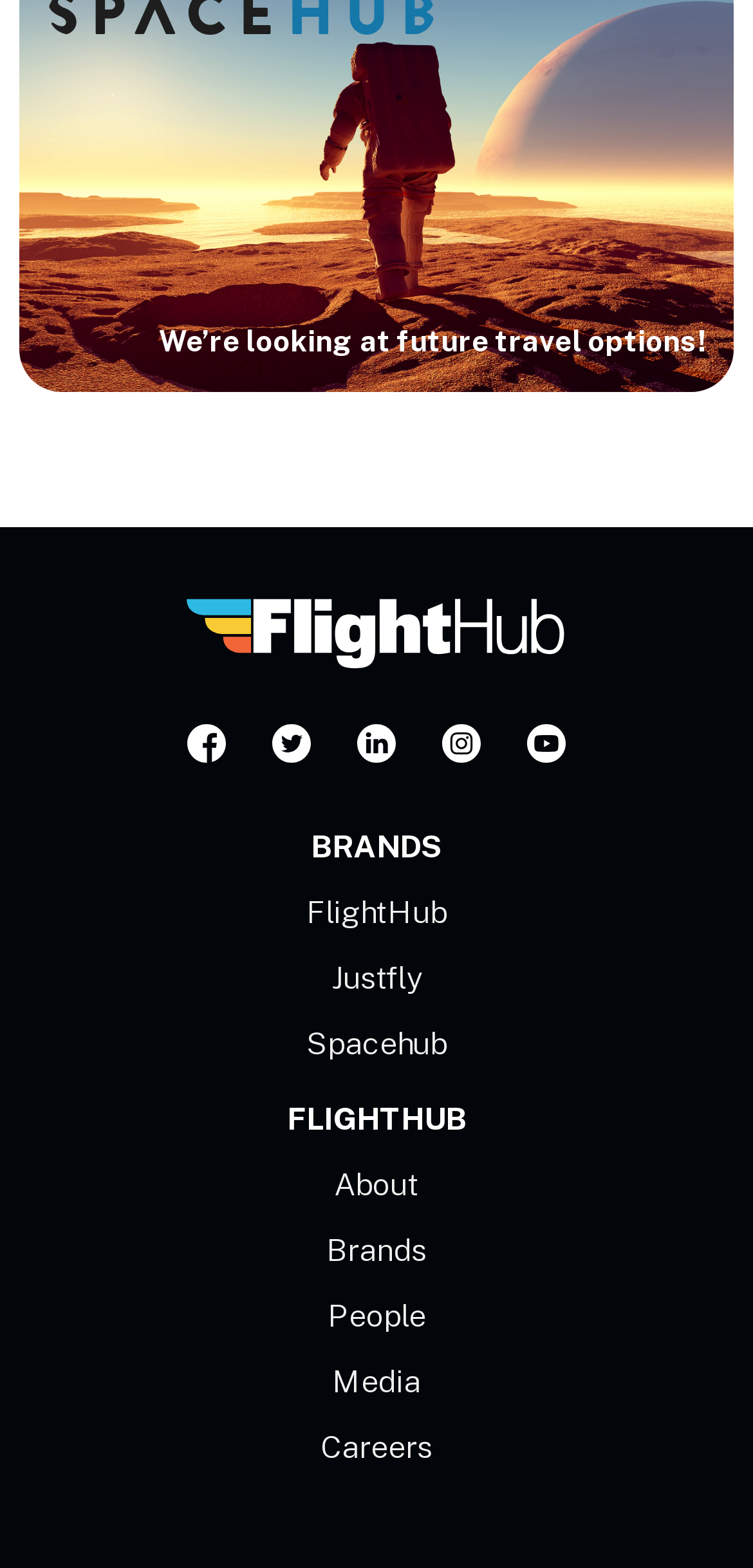How many images are there in the webpage?
Please provide a single word or phrase in response based on the screenshot.

7